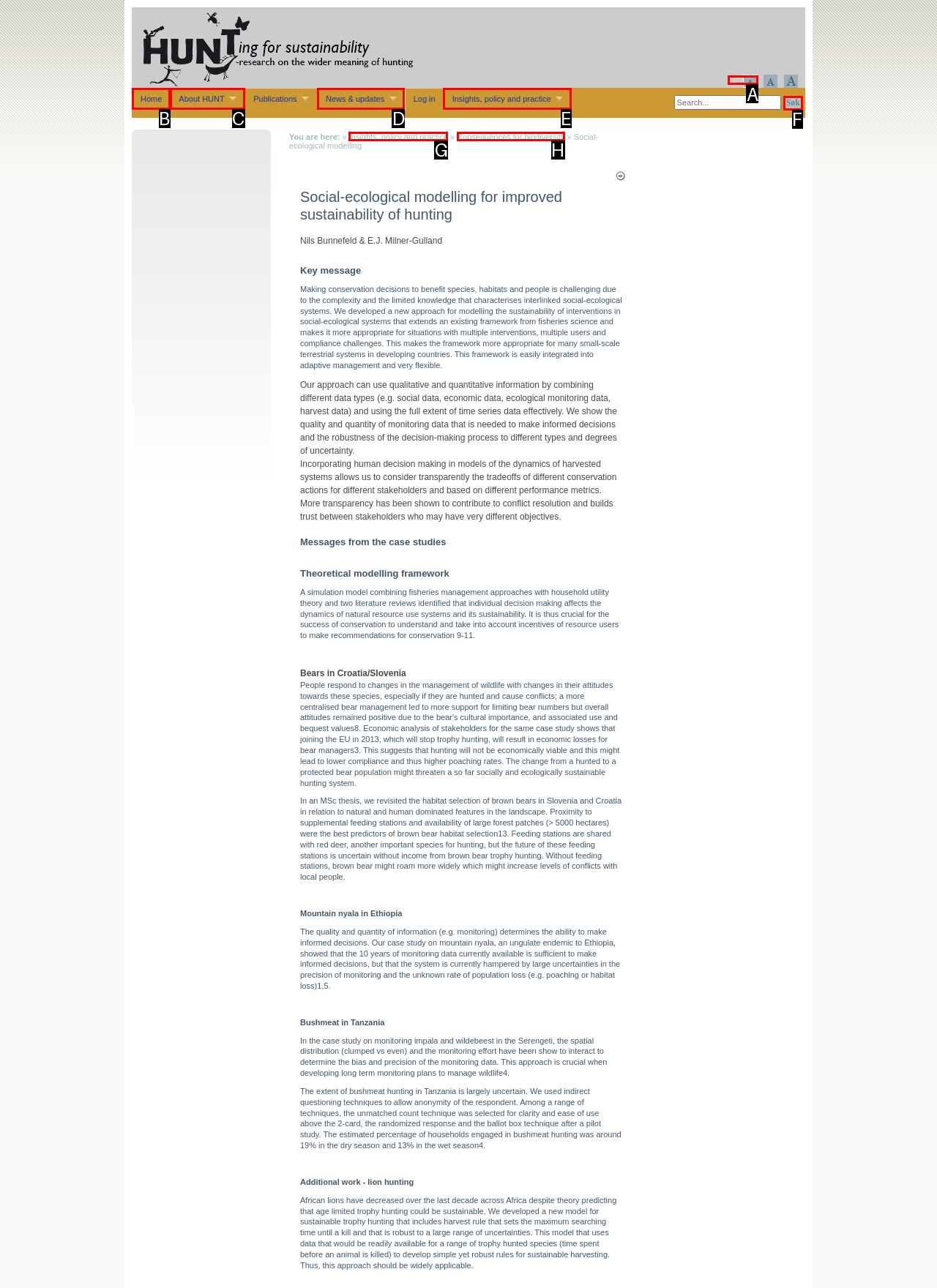Using the description: Insights, policy and practice
Identify the letter of the corresponding UI element from the choices available.

E